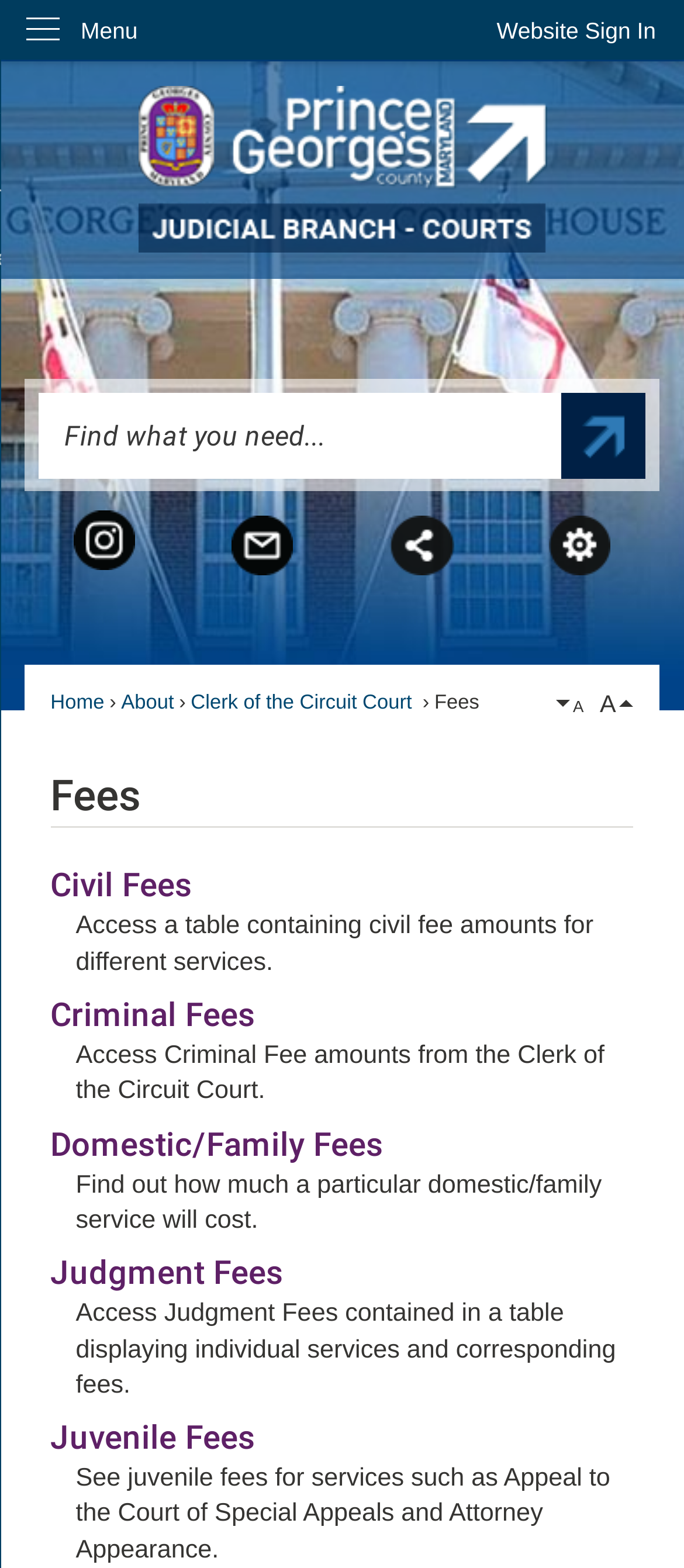Calculate the bounding box coordinates of the UI element given the description: "Criminal Fees".

[0.074, 0.635, 0.374, 0.66]